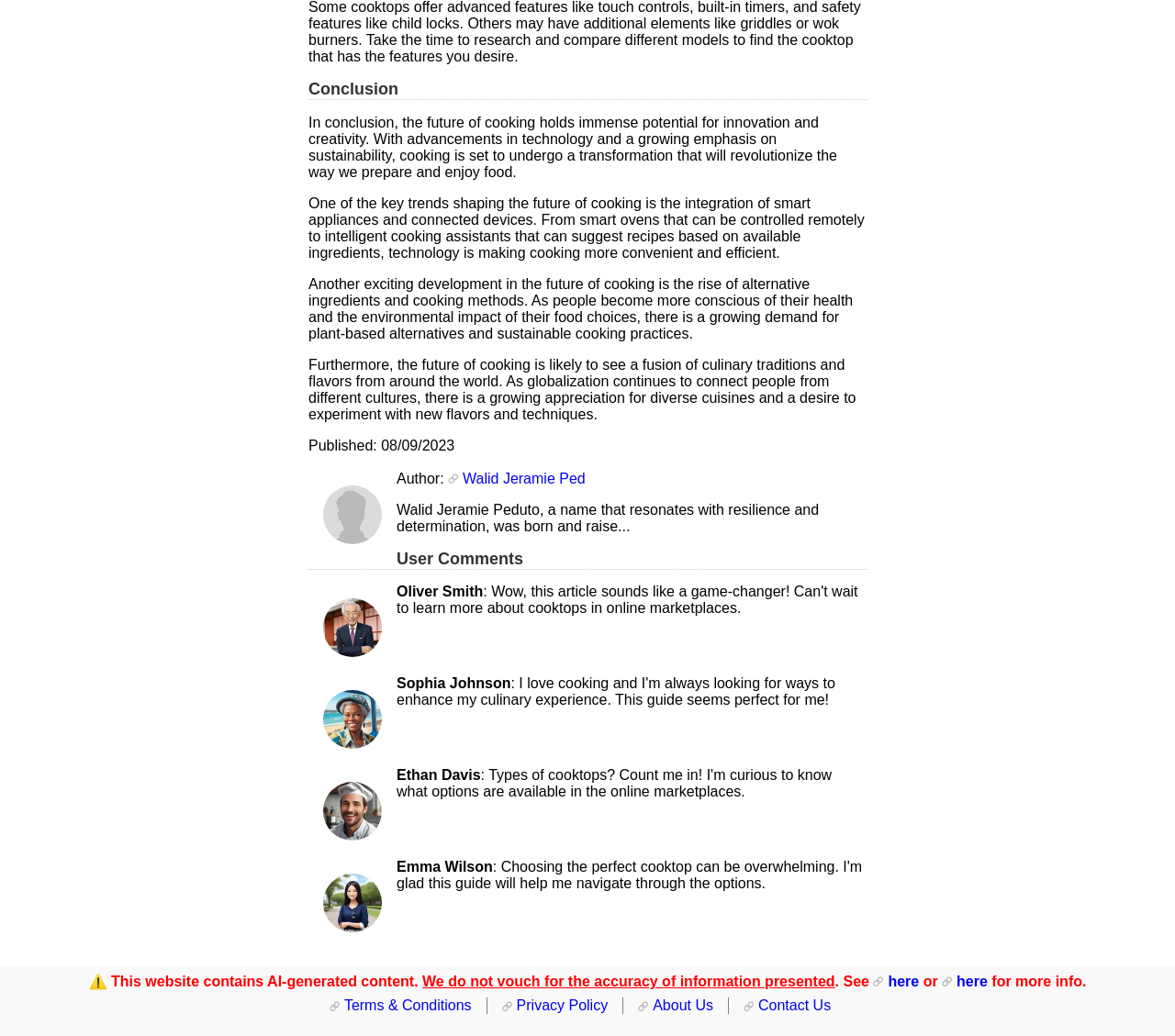Identify the bounding box for the UI element described as: "here". The coordinates should be four float numbers between 0 and 1, i.e., [left, top, right, bottom].

[0.802, 0.94, 0.841, 0.955]